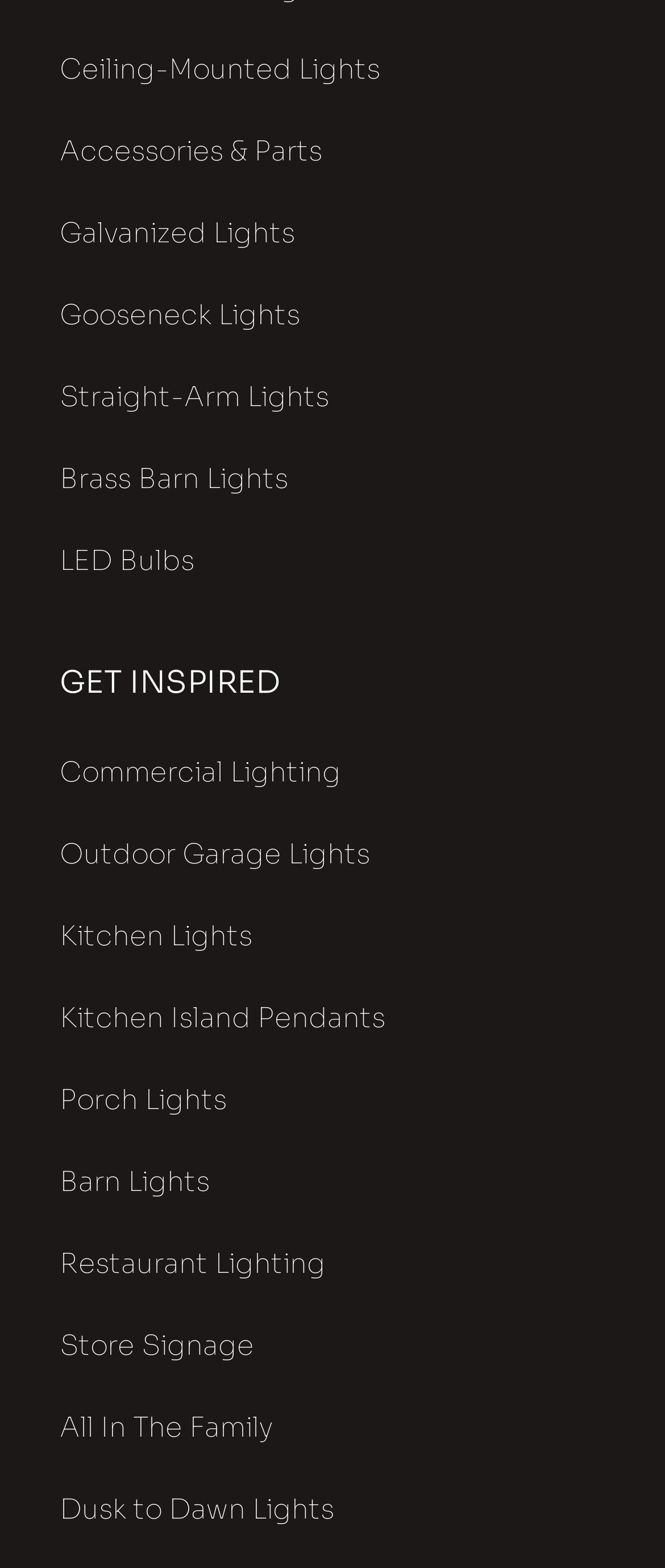Please locate the UI element described by "Brass Barn Lights" and provide its bounding box coordinates.

[0.09, 0.288, 0.572, 0.323]